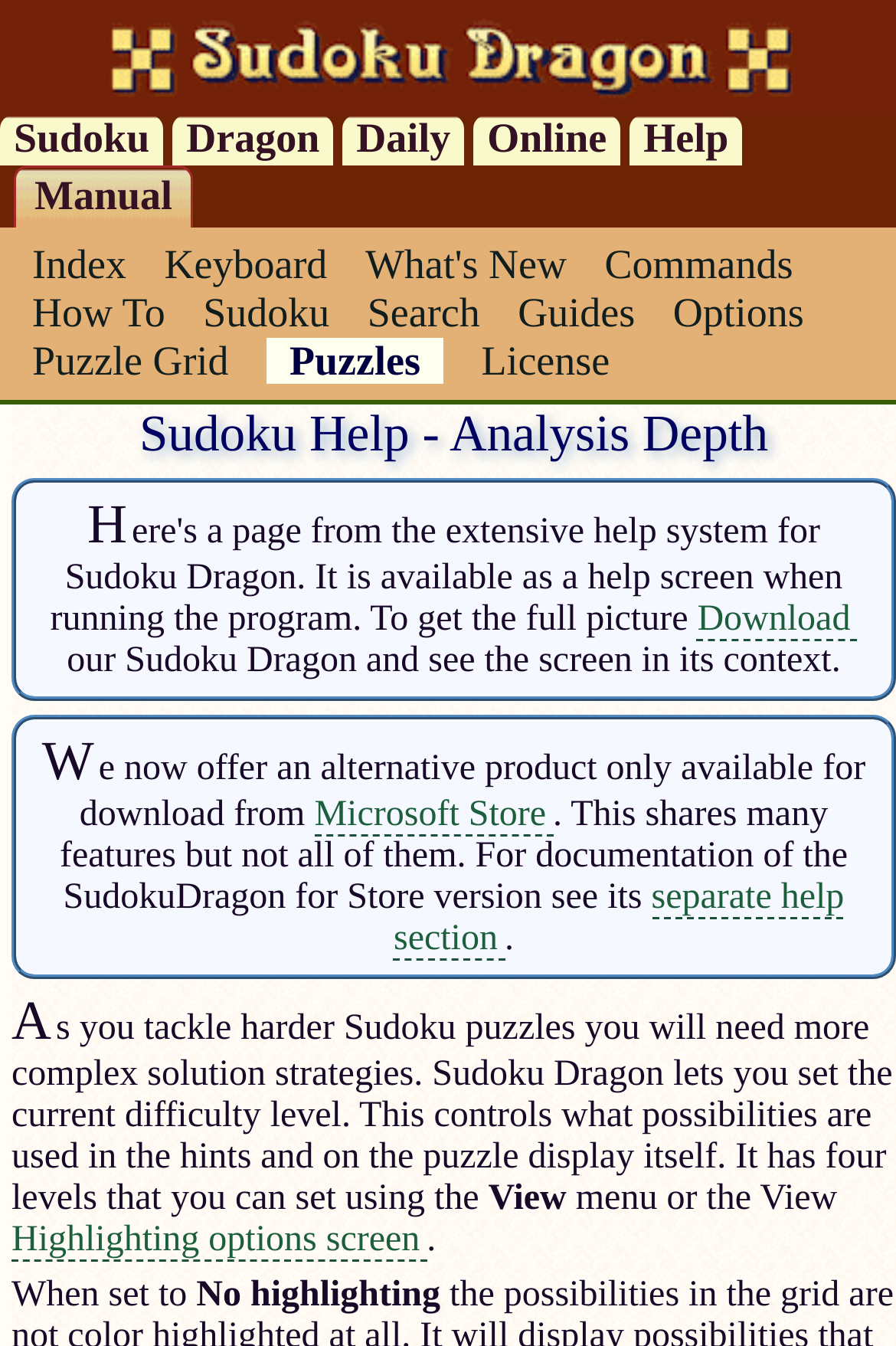What is the name of the alternative product available for download?
Using the image, respond with a single word or phrase.

Sudoku Dragon for Store